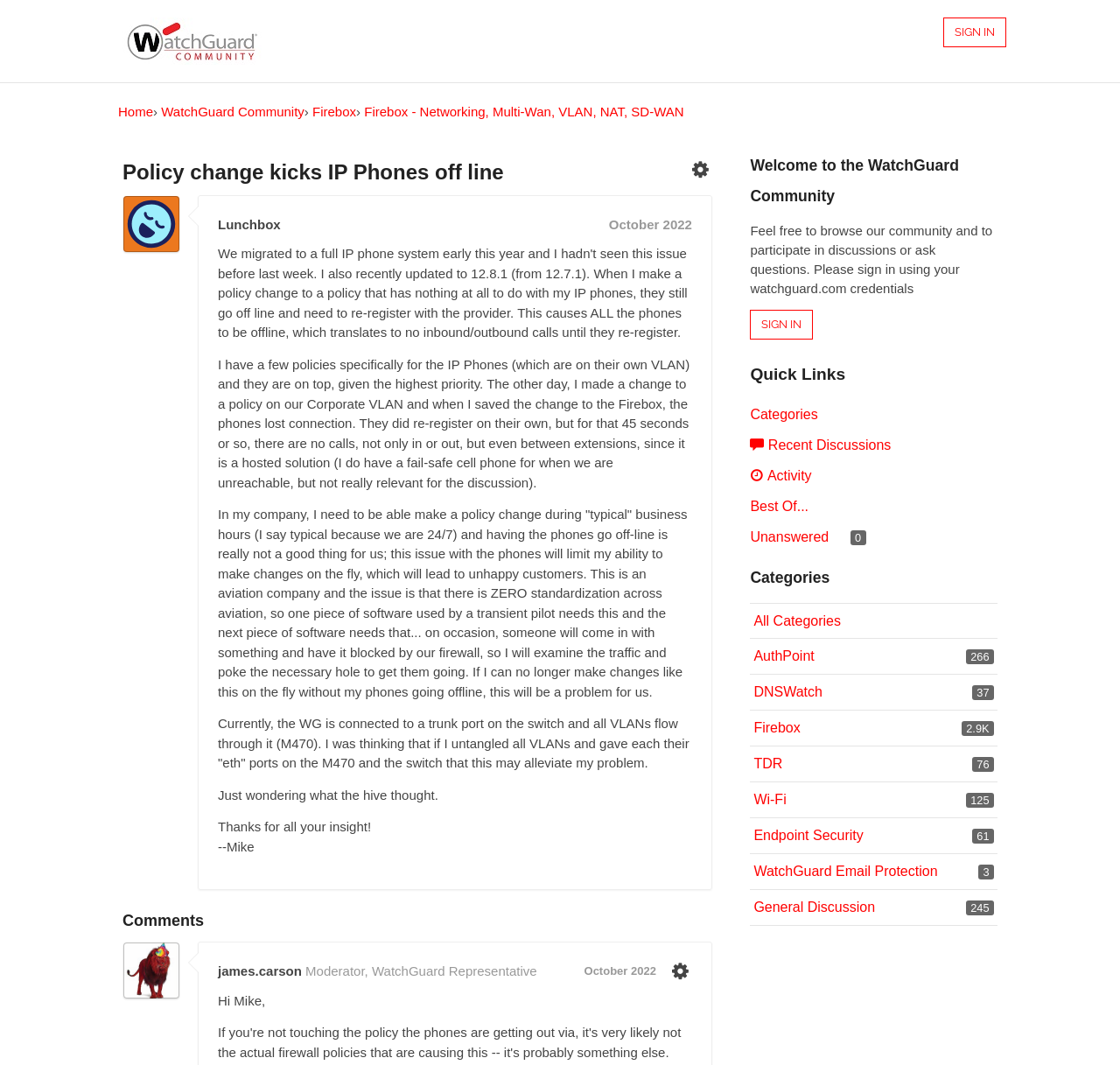Generate a detailed explanation of the webpage's features and information.

This webpage is a discussion forum on the WatchGuard Community platform. At the top, there is a navigation bar with links to "WatchGuard Community", "SIGN IN", "Home", and other options. Below the navigation bar, there is a heading that reads "Policy change kicks IP Phones off line" followed by a description of the issue and a discussion thread.

The discussion thread consists of several posts from different users, including the original poster "Lunchbox" and a moderator "james.carson". Each post includes the user's name, a timestamp, and the content of their message. The posts are arranged in a vertical column, with the most recent post at the bottom.

To the right of the discussion thread, there is a sidebar with several sections, including "Welcome to the WatchGuard Community", "Quick Links", and "Categories". The "Welcome" section includes a brief introduction to the community and a link to sign in. The "Quick Links" section provides links to various parts of the community, such as categories, recent discussions, and activity. The "Categories" section lists various categories of discussions, including AuthPoint, DNSWatch, Firebox, and others, along with the number of discussions in each category.

There are also several images on the page, including the WatchGuard Community logo and user avatars. Overall, the page is dedicated to discussing a specific issue related to IP phones and policy changes on the WatchGuard platform.